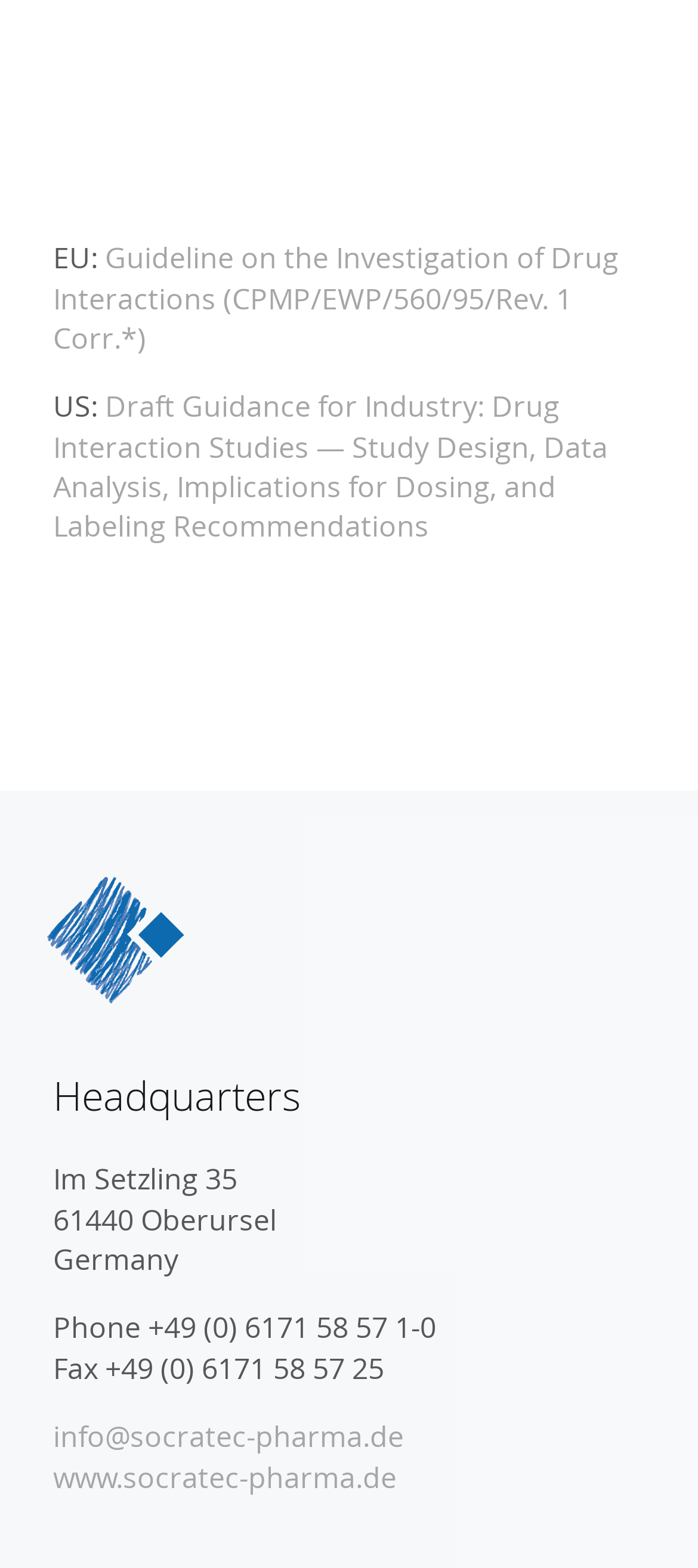Provide your answer to the question using just one word or phrase: What is the website of the company?

www.socratec-pharma.de